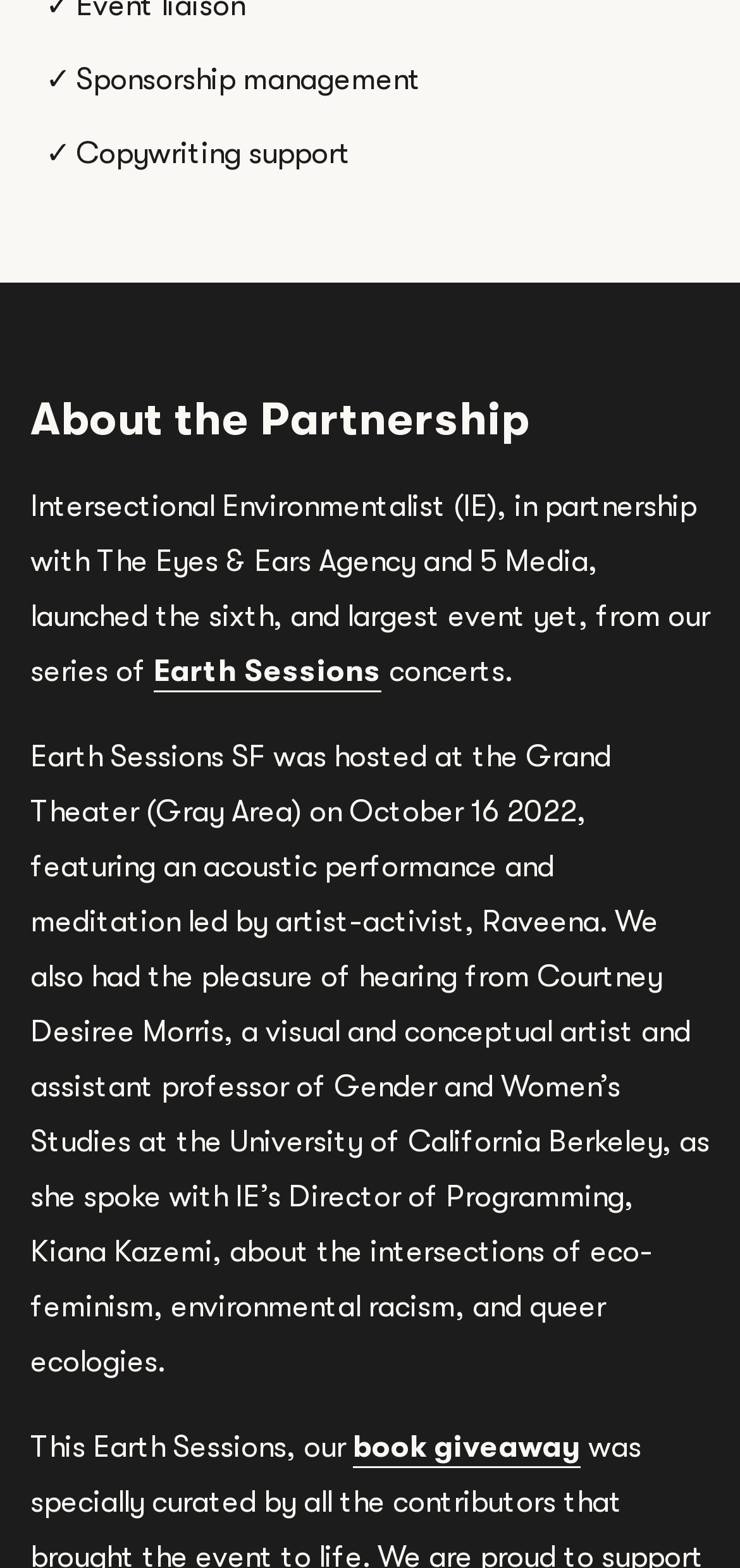Please find the bounding box for the UI component described as follows: "Earth Sessions".

[0.208, 0.417, 0.515, 0.441]